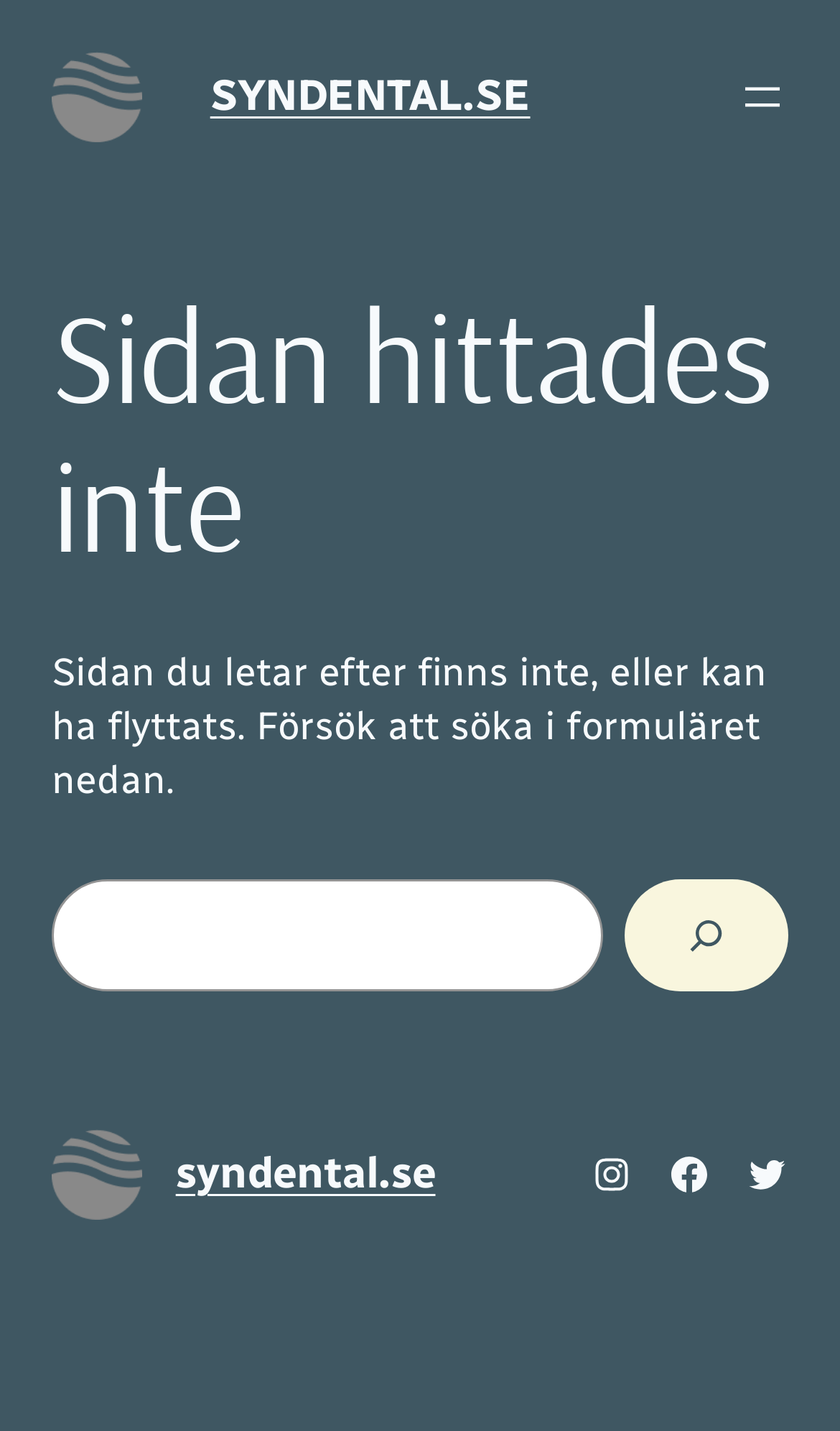Given the element description aria-label="Öppna meny", predict the bounding box coordinates for the UI element in the webpage screenshot. The format should be (top-left x, top-left y, bottom-right x, bottom-right y), and the values should be between 0 and 1.

[0.877, 0.05, 0.938, 0.086]